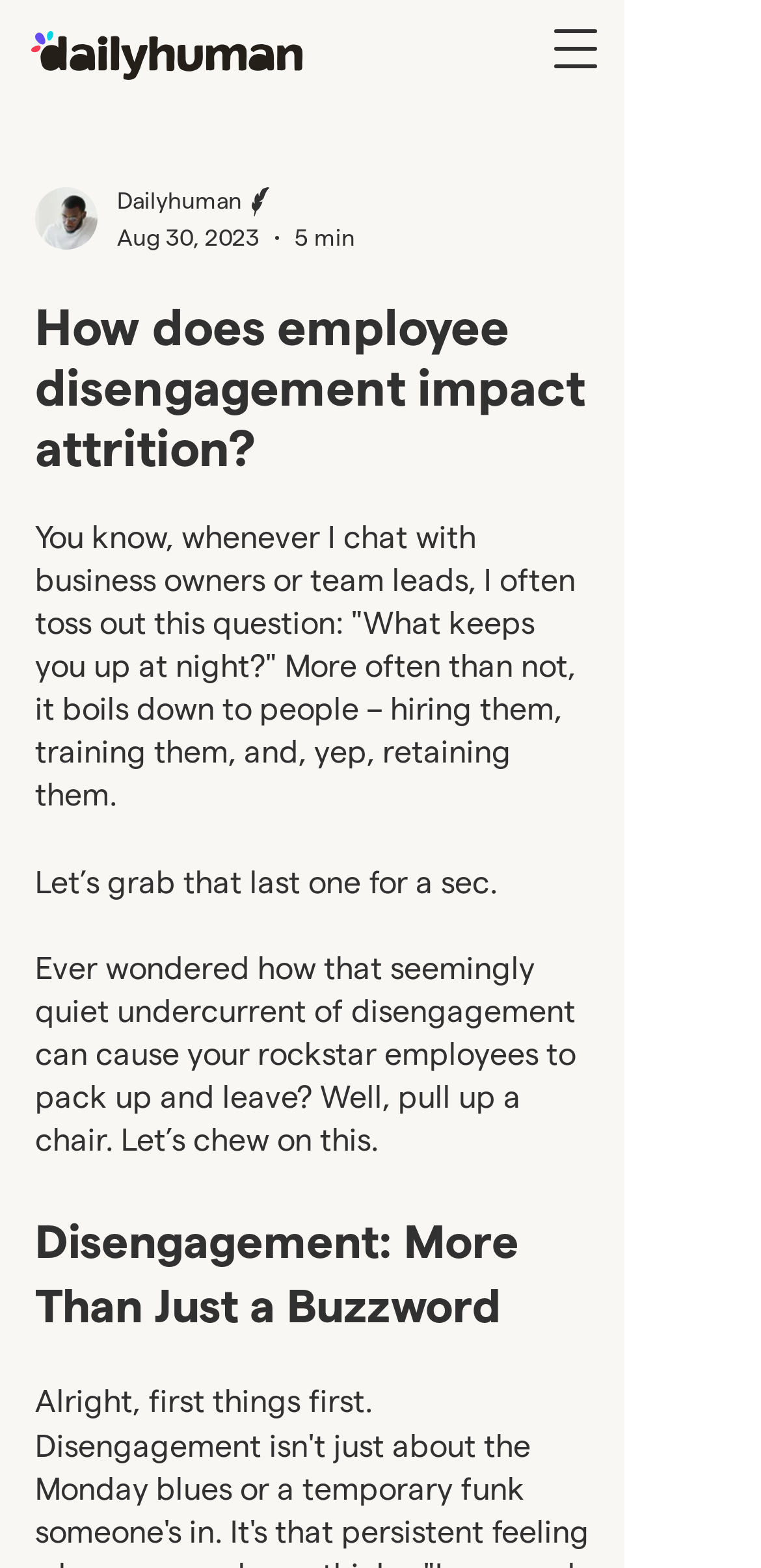Provide a brief response using a word or short phrase to this question:
What is the topic of the article?

Employee disengagement